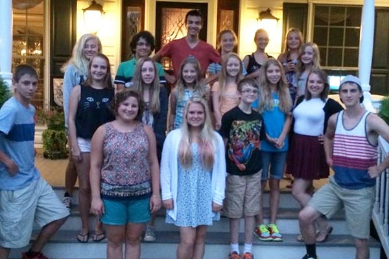What is the atmosphere of the gathering?
We need a detailed and exhaustive answer to the question. Please elaborate.

The caption describes the backdrop of the image as a charming porch adorned with warm lighting, which suggests a friendly and inviting atmosphere. Additionally, the bright smiles and casual attire of the individuals in the image reinforce this notion, indicating a relaxed and enjoyable evening.